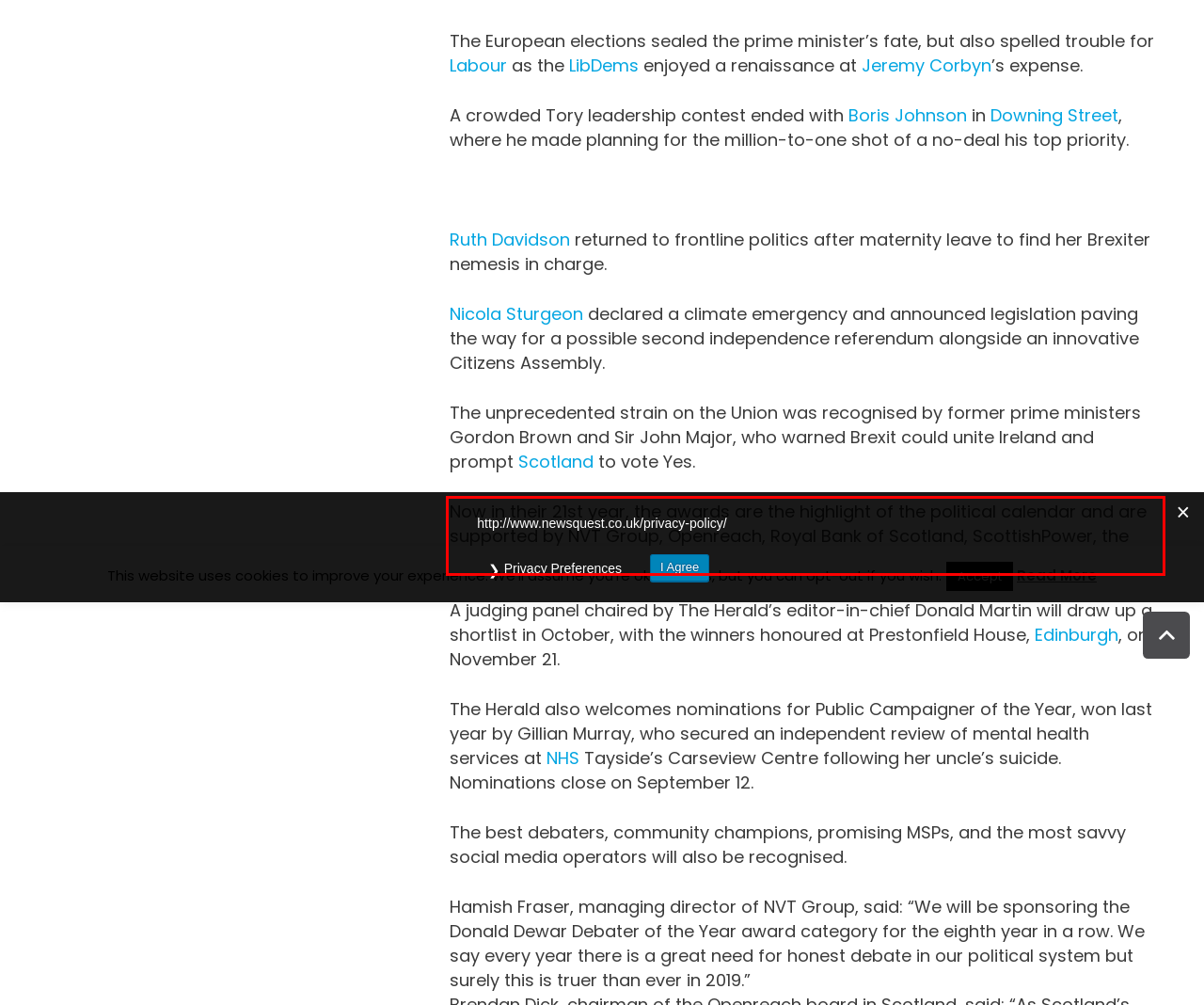Within the screenshot of a webpage, identify the red bounding box and perform OCR to capture the text content it contains.

Now in their 21st year, the awards are the highlight of the political calendar and are supported by NVT Group, Openreach, Royal Bank of Scotland, ScottishPower, the Scottish Grocers Federation and Virgin Trains.